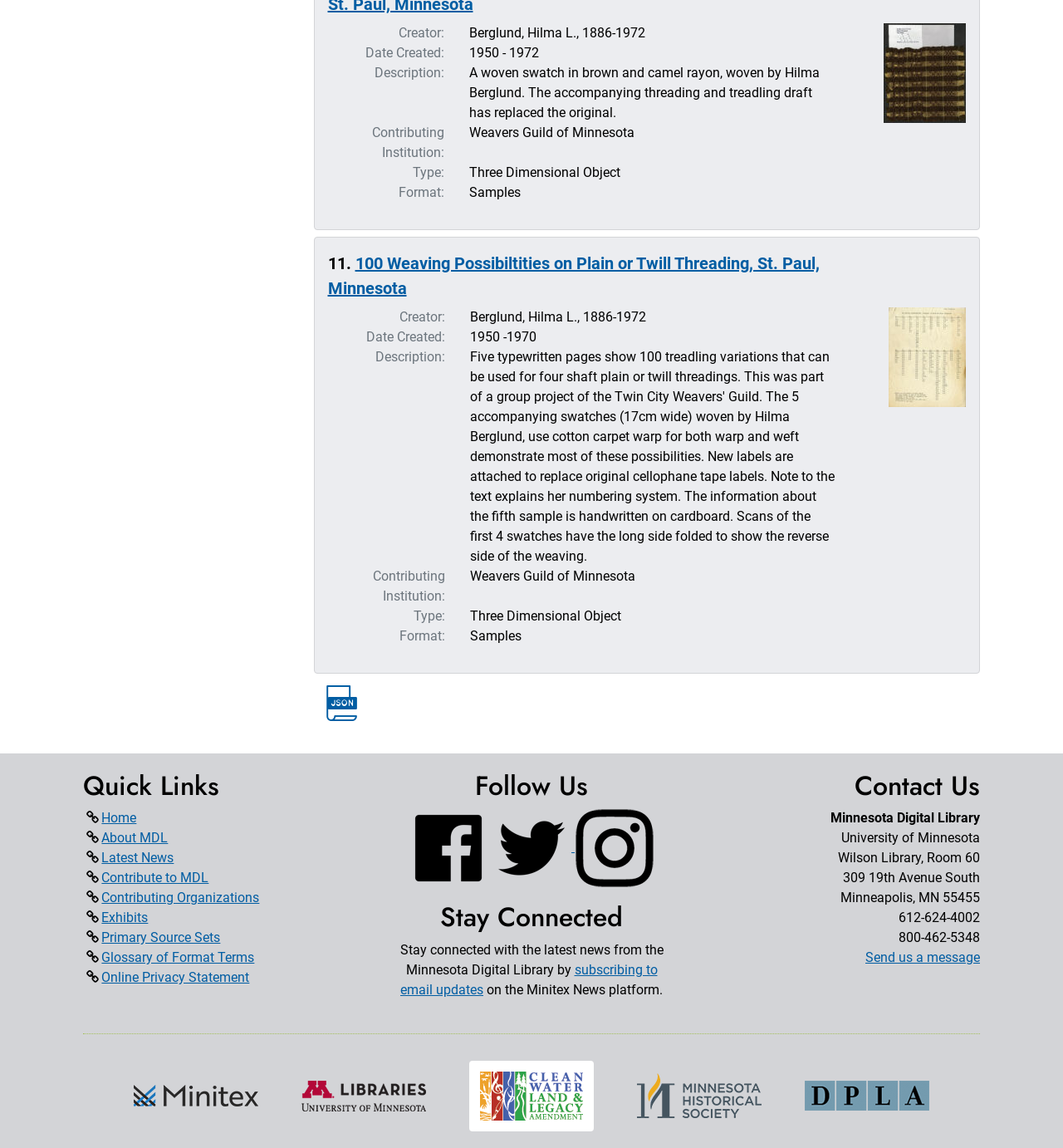Provide a single word or phrase to answer the given question: 
What is the format of the object described?

Samples